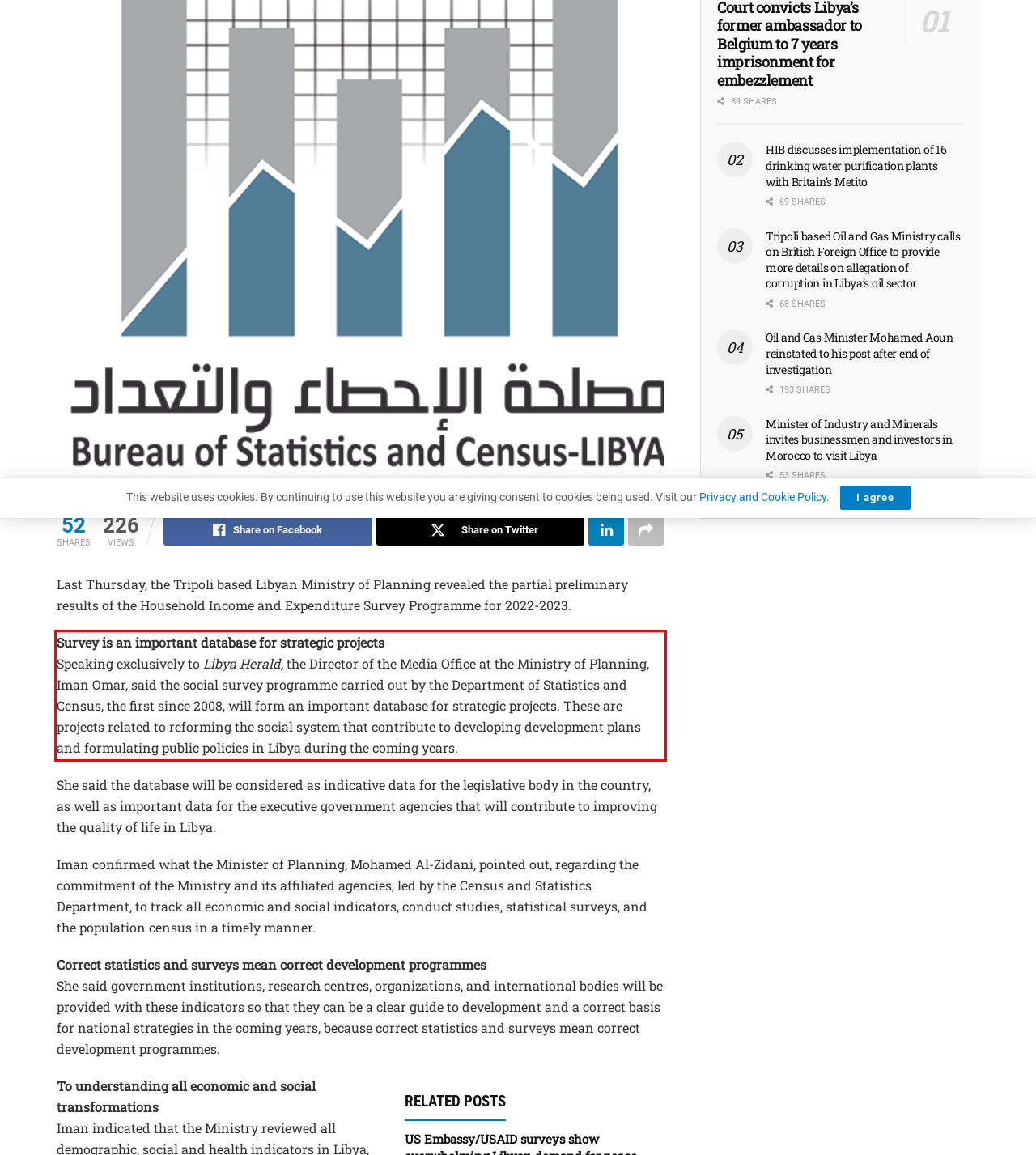Look at the screenshot of the webpage, locate the red rectangle bounding box, and generate the text content that it contains.

Survey is an important database for strategic projects Speaking exclusively to Libya Herald, the Director of the Media Office at the Ministry of Planning, Iman Omar, said the social survey programme carried out by the Department of Statistics and Census, the first since 2008, will form an important database for strategic projects. These are projects related to reforming the social system that contribute to developing development plans and formulating public policies in Libya during the coming years.